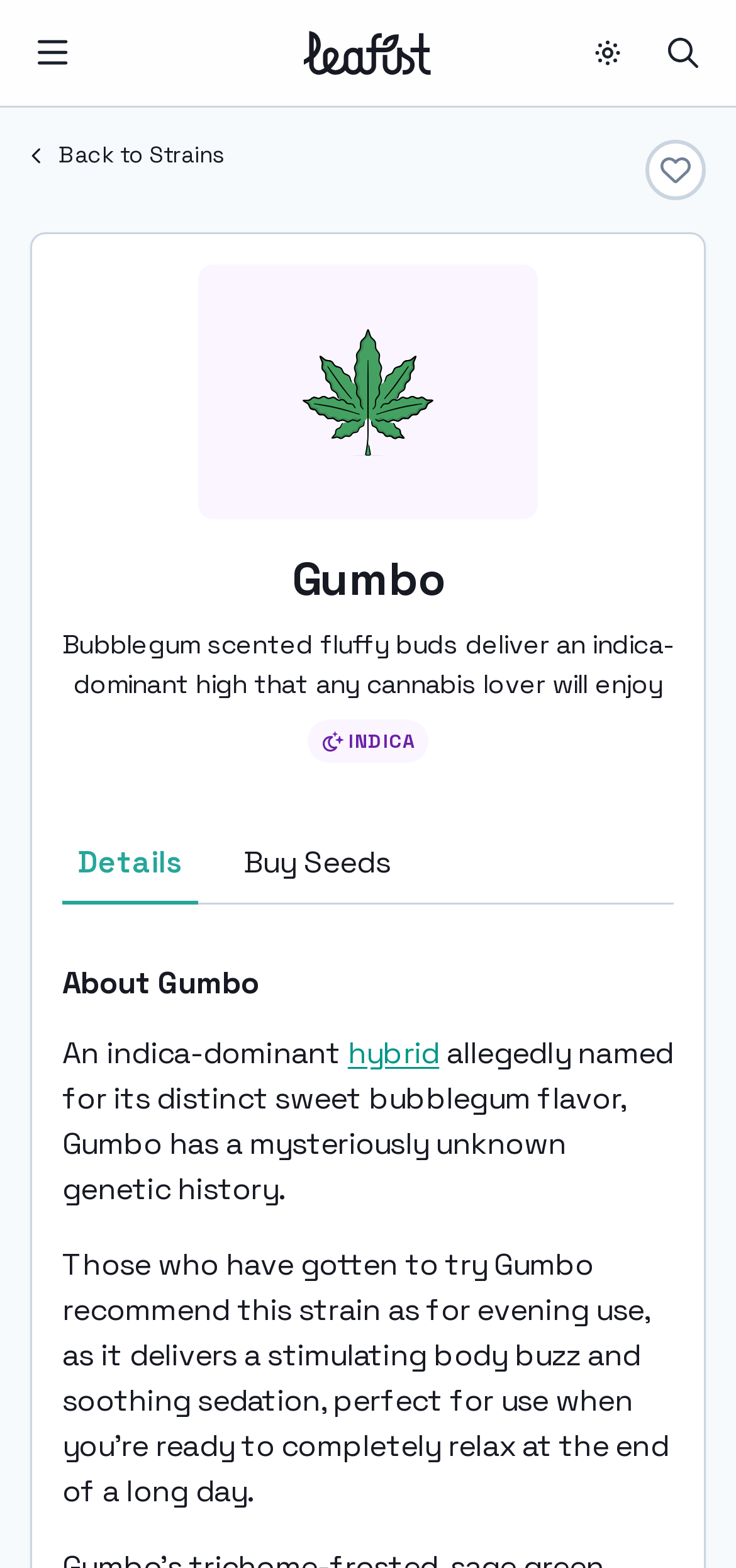Determine the bounding box coordinates of the section I need to click to execute the following instruction: "View strain details". Provide the coordinates as four float numbers between 0 and 1, i.e., [left, top, right, bottom].

[0.085, 0.526, 0.269, 0.577]